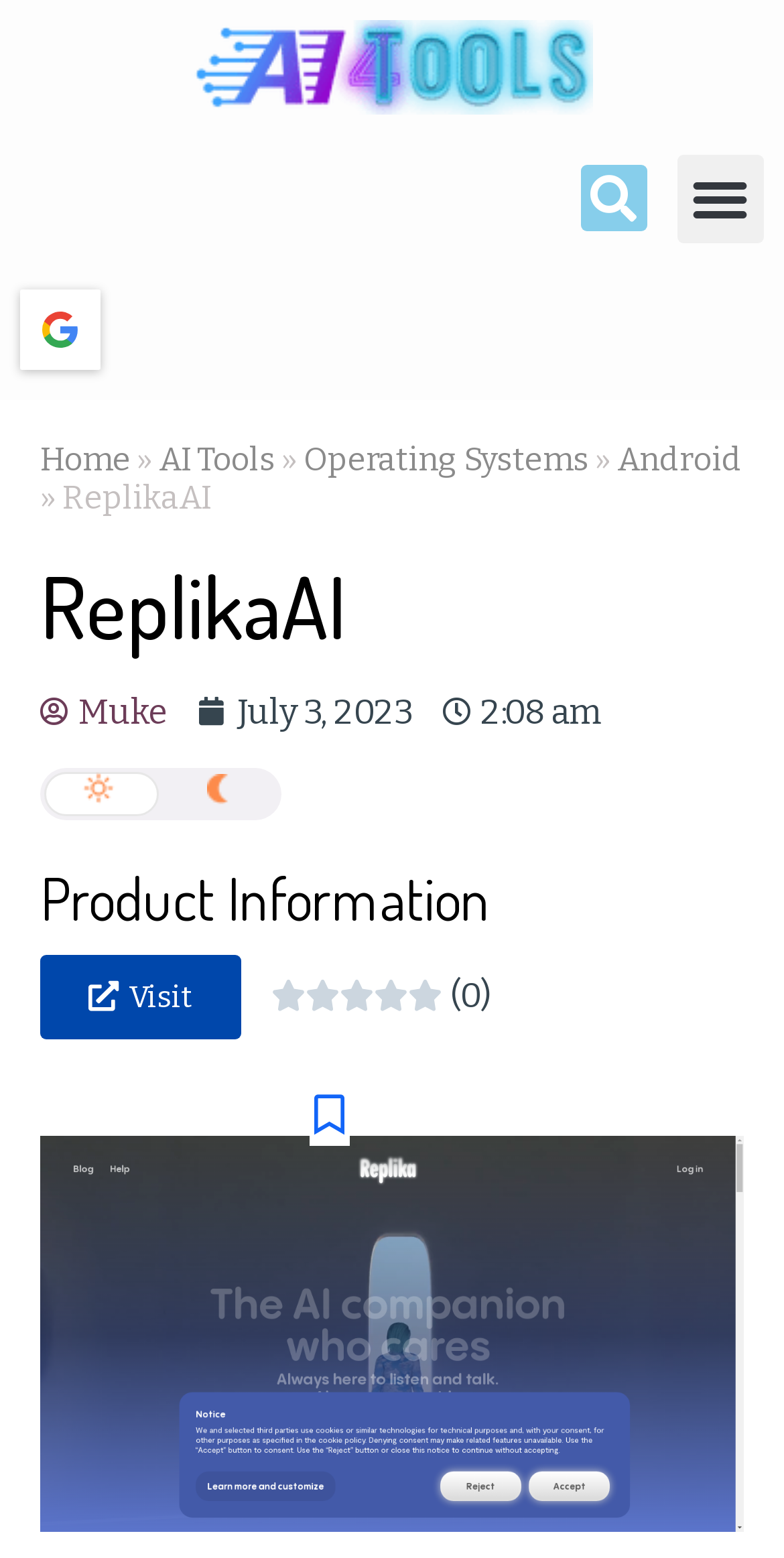Answer in one word or a short phrase: 
What is the action that can be performed on the link 'Visit'?

Visit the product website